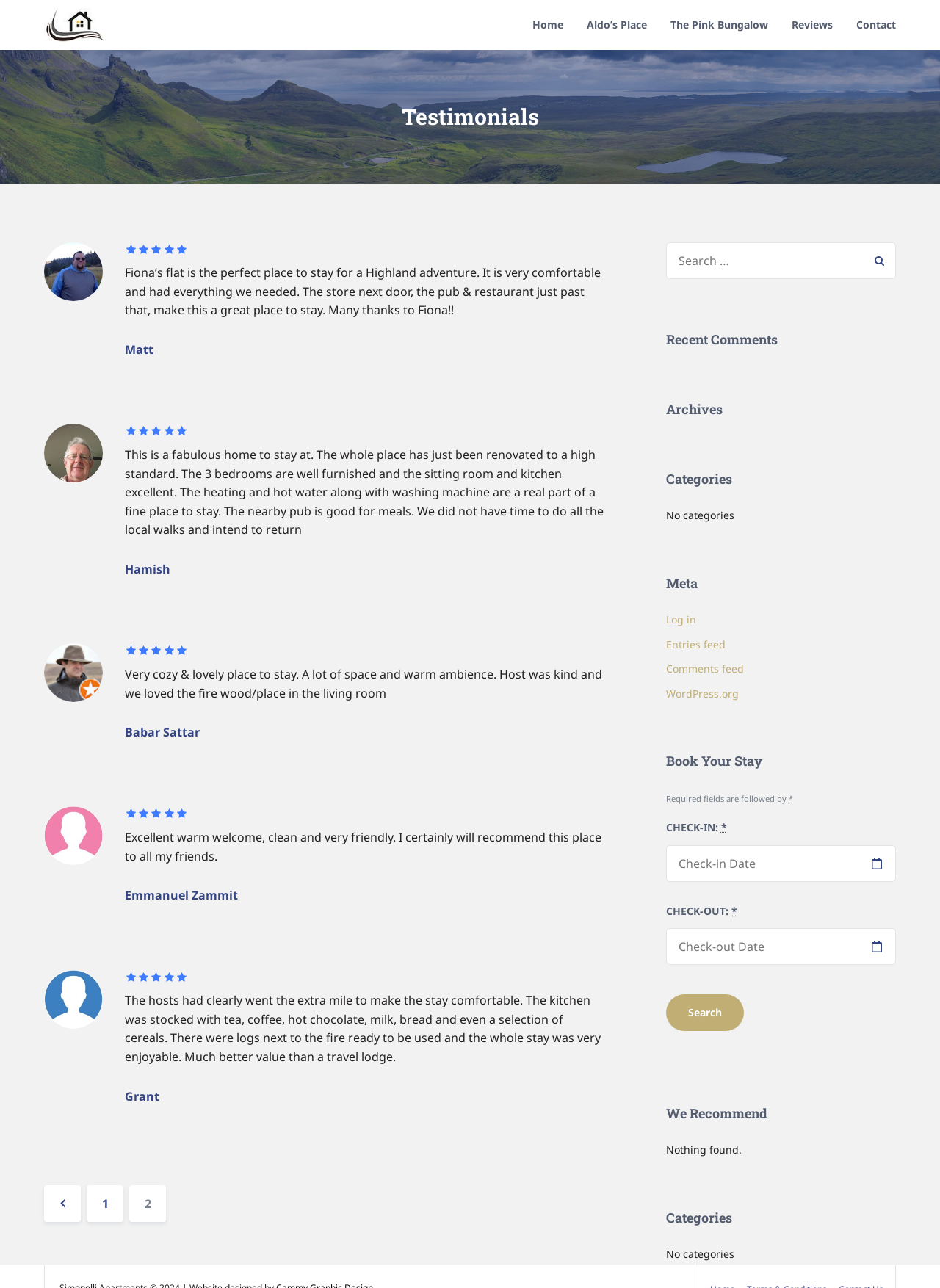Please identify the bounding box coordinates of where to click in order to follow the instruction: "Go to page 1".

[0.092, 0.92, 0.131, 0.949]